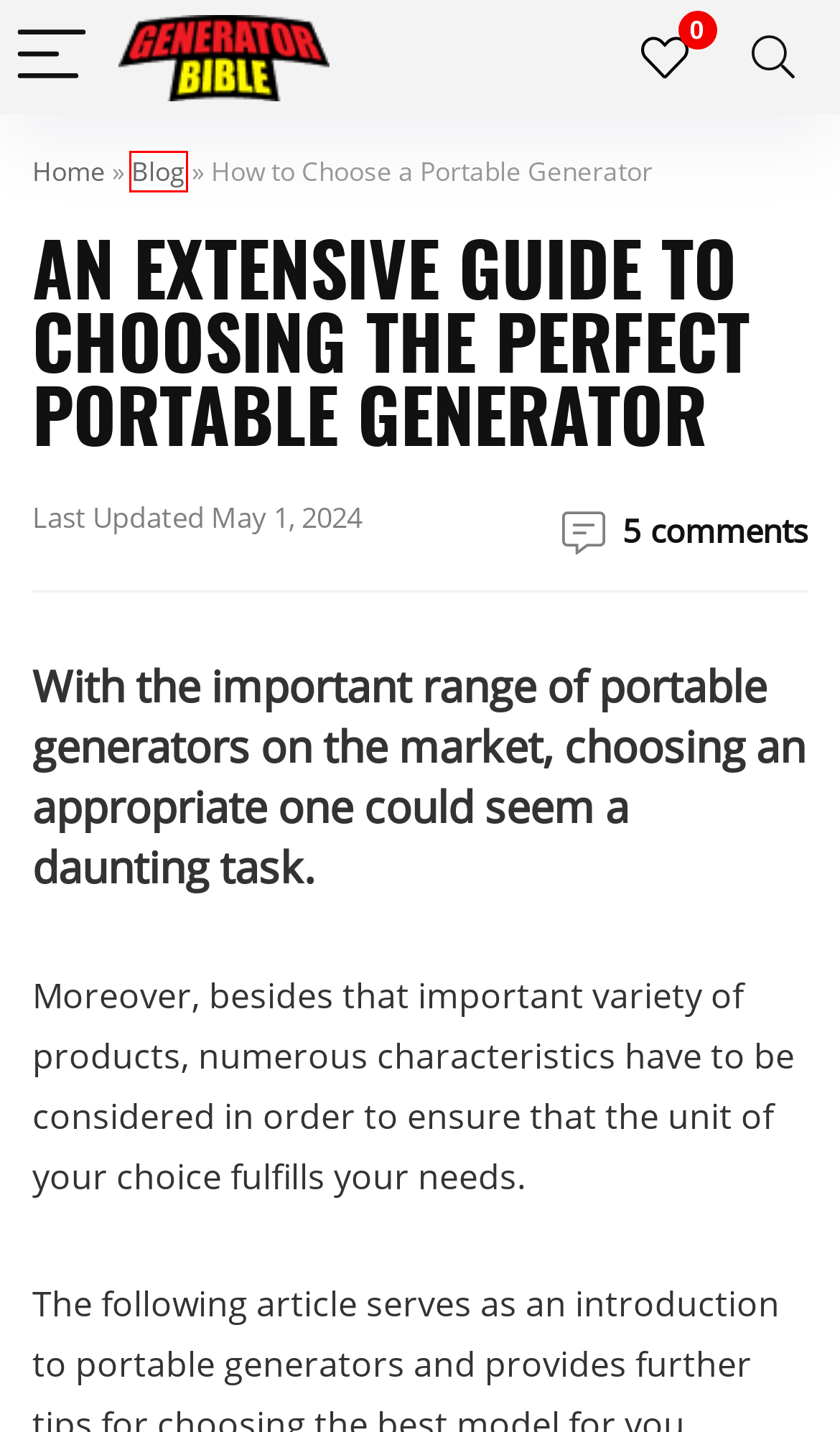You are given a screenshot of a webpage with a red rectangle bounding box. Choose the best webpage description that matches the new webpage after clicking the element in the bounding box. Here are the candidates:
A. Dual Fuel Generators - All Models & Specs
B. My Shortlist - Generator Bible
C. GeneratorBible.com - Leader In Portable Generators Stats & Comparison
D. Using A Portable Generator in Rain and Snow - How to Ensure Safety
E. Blog - Tips & Resources On Portable Generators - Generator Bible
F. Alternative Fuels Data Center: Propane Basics
G. Portable Generator Receptacle Guide - All You Need to Know
H. Privacy Policy - Generator Bible

E